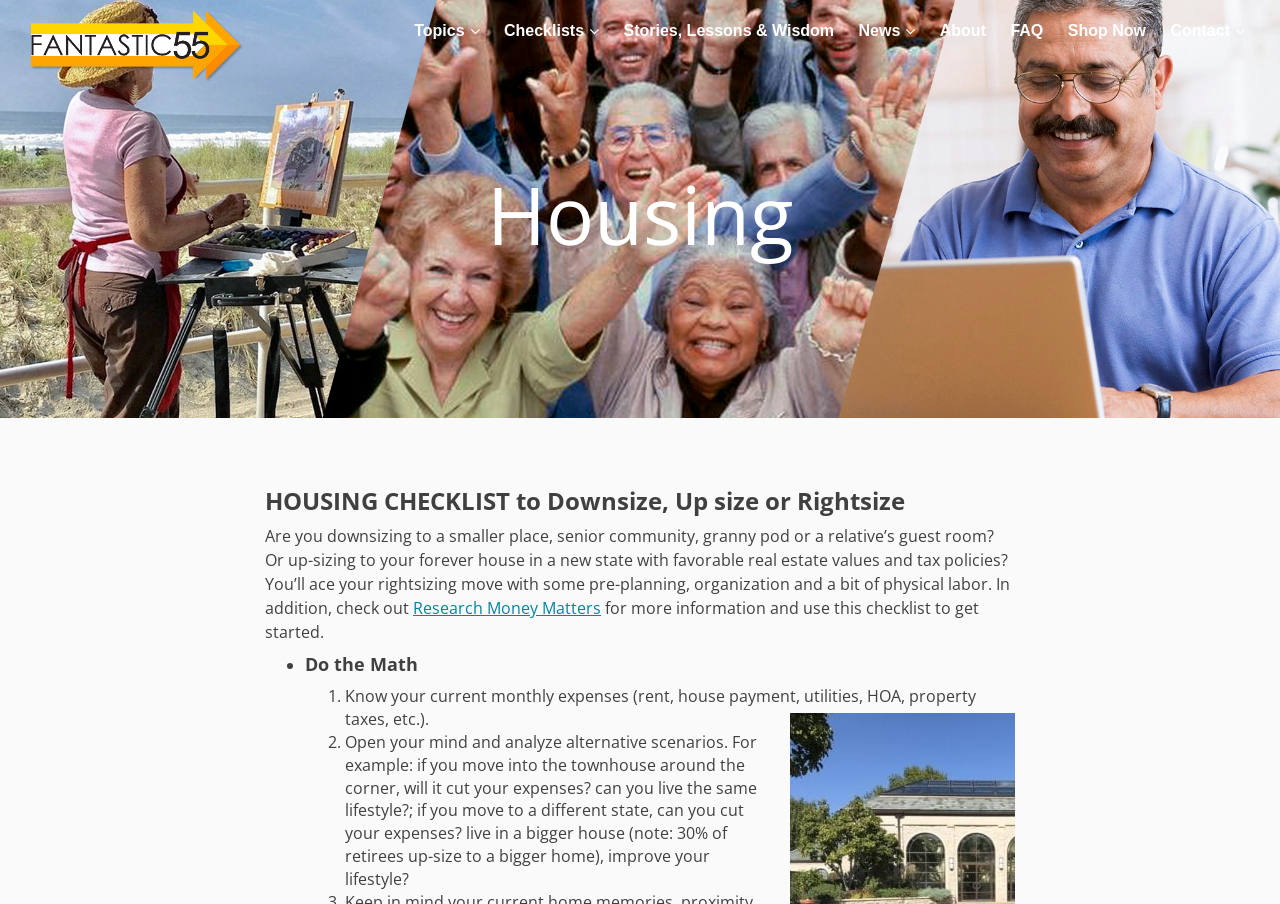Please identify the coordinates of the bounding box that should be clicked to fulfill this instruction: "Click on the 'Research Money Matters' link".

[0.323, 0.661, 0.47, 0.685]